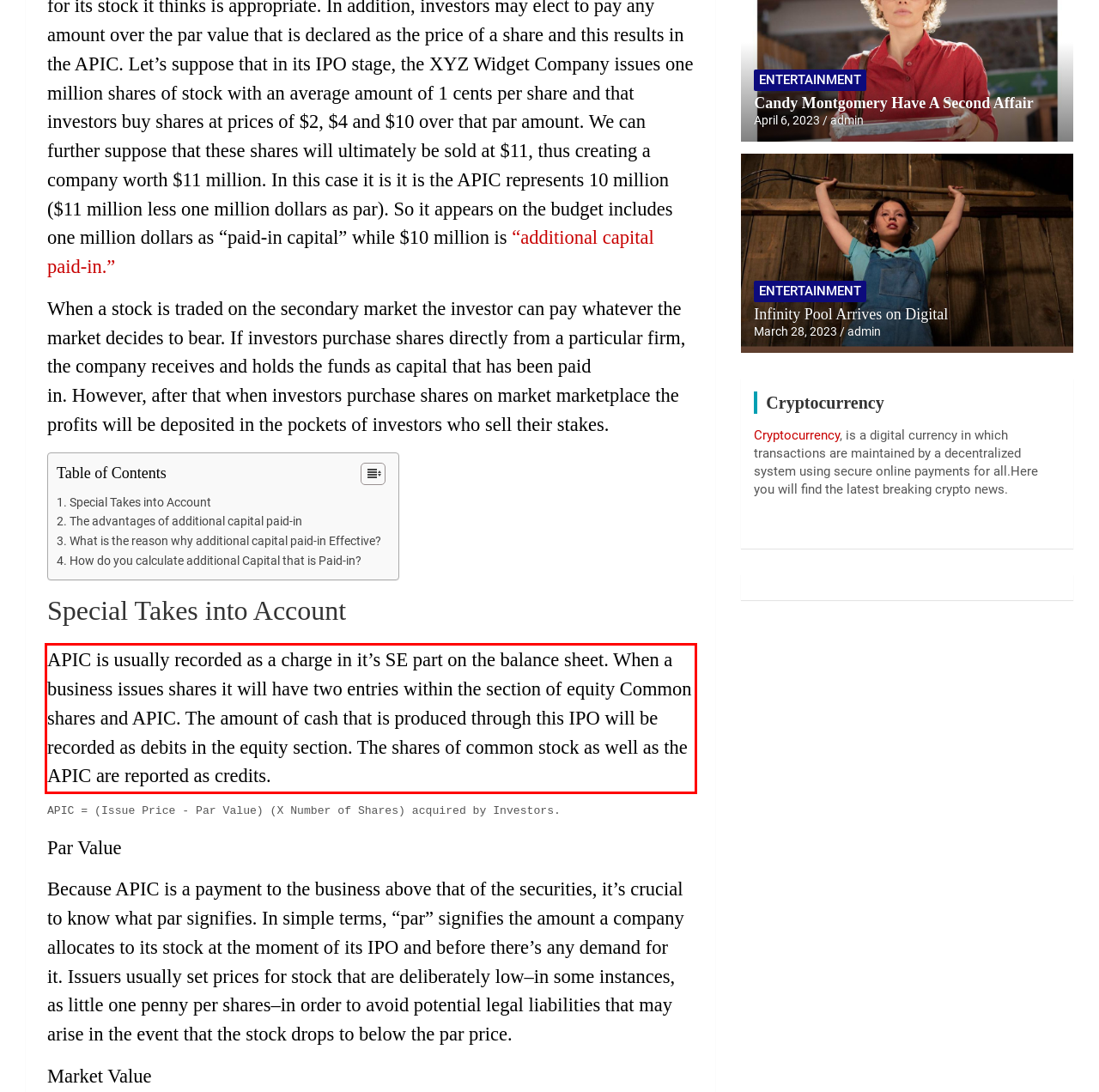Please examine the webpage screenshot and extract the text within the red bounding box using OCR.

APIC is usually recorded as a charge in it’s SE part on the balance sheet. When a business issues shares it will have two entries within the section of equity Common shares and APIC. The amount of cash that is produced through this IPO will be recorded as debits in the equity section. The shares of common stock as well as the APIC are reported as credits.